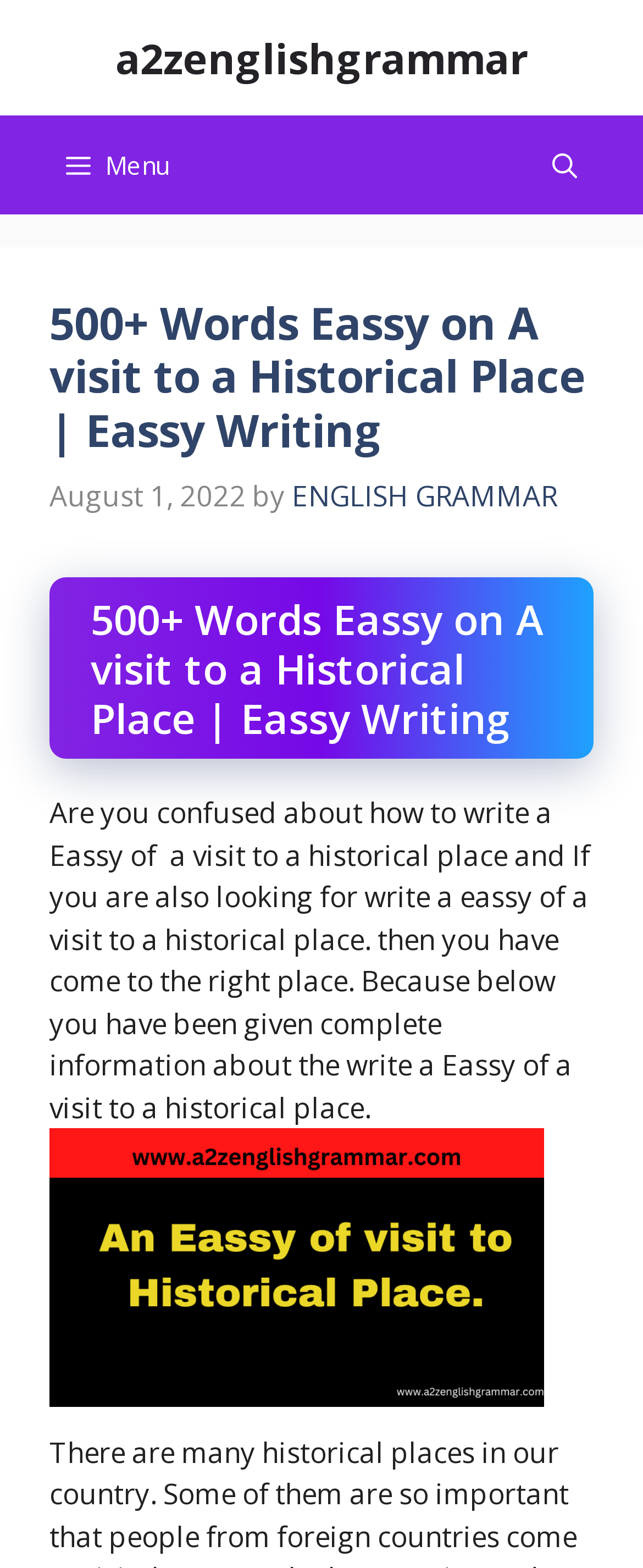Provide a comprehensive caption for the webpage.

The webpage appears to be an educational resource, specifically an essay writing guide on the topic of visiting a historical place. At the top of the page, there is a banner with the site's name, "a2zenglishgrammar", and a navigation menu with a "Menu" button and a "Search Bar" link. 

Below the navigation menu, there is a main content section with a heading that reads "500+ Words Essay on A visit to a Historical Place | Essay Writing". This heading is followed by a timestamp, "August 1, 2022", and the author's name, "ENGLISH GRAMMAR". 

The main content of the essay is divided into paragraphs, with the first paragraph introducing the topic and explaining that the page will provide complete information on how to write an essay about visiting a historical place. 

There is an image related to a historical place located near the bottom of the page, which is also a link to further information on the topic. Overall, the webpage is focused on providing educational resources and guidance on essay writing.